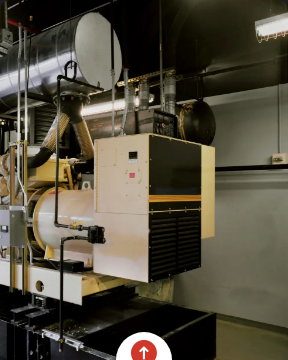What is the purpose of the certified technicians?
Please answer the question with as much detail as possible using the screenshot.

The image is part of a broader service offering related to generator maintenance and operation, emphasizing the expertise of certified technicians in ensuring optimal performance of such equipment, which implies that the technicians play a crucial role in maintaining the generator's performance.